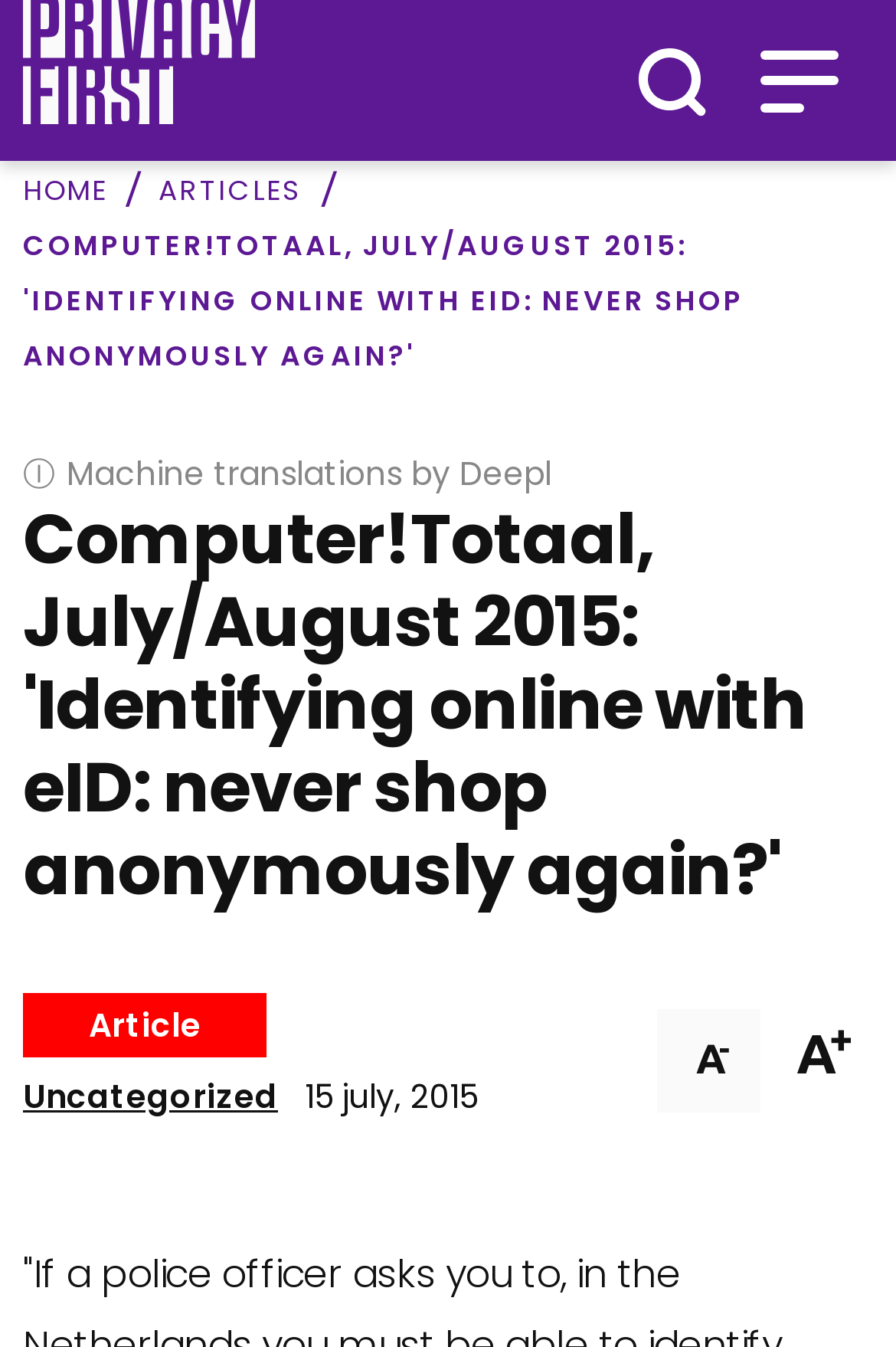What is the purpose of the 'A-' and 'A+' buttons?
Refer to the image and provide a detailed answer to the question.

The 'A-' and 'A+' buttons are located near the bottom of the webpage, and they have bounding boxes of [0.734, 0.75, 0.849, 0.826] and [0.859, 0.745, 0.974, 0.822] respectively. They are likely used to adjust the font size of the webpage, with 'A-' decreasing the font size and 'A+' increasing it.